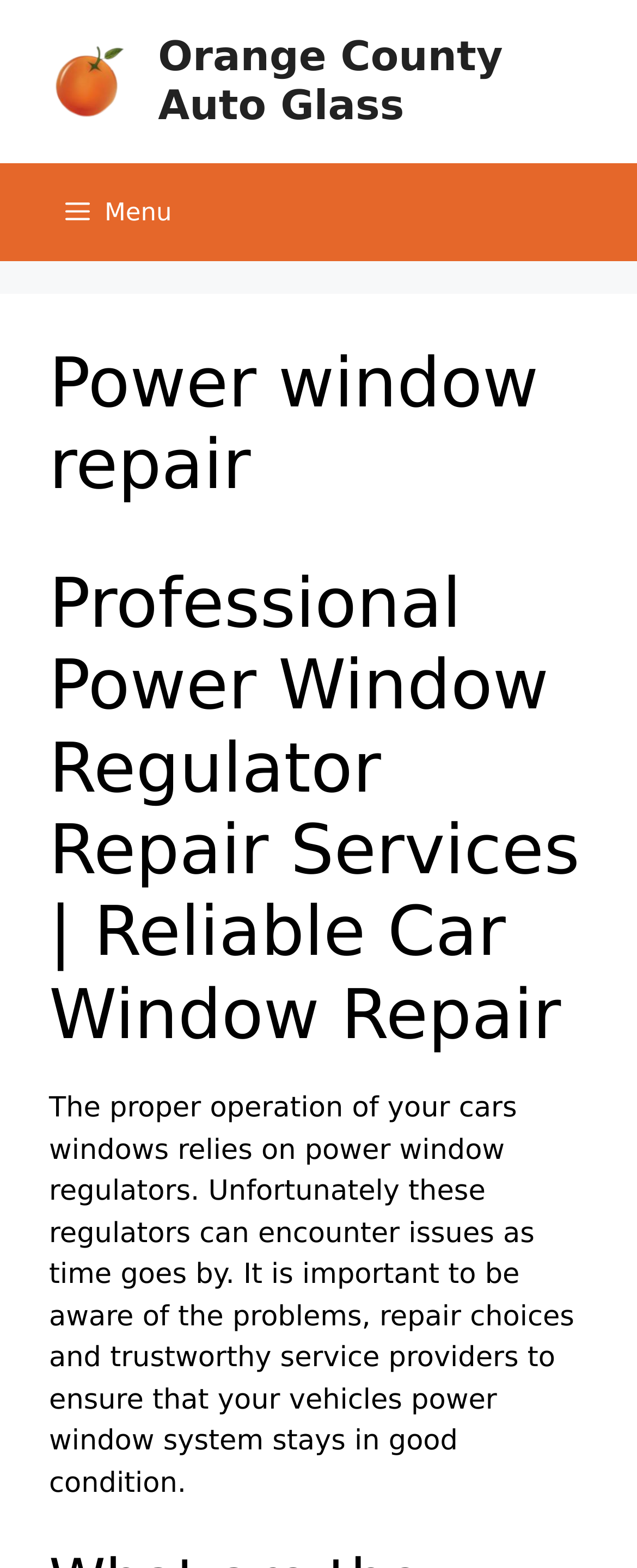What is the importance of power window regulators?
Offer a detailed and exhaustive answer to the question.

According to the text, 'The proper operation of your car's windows relies on power window regulators.' This implies that power window regulators are crucial for the proper functioning of car windows.